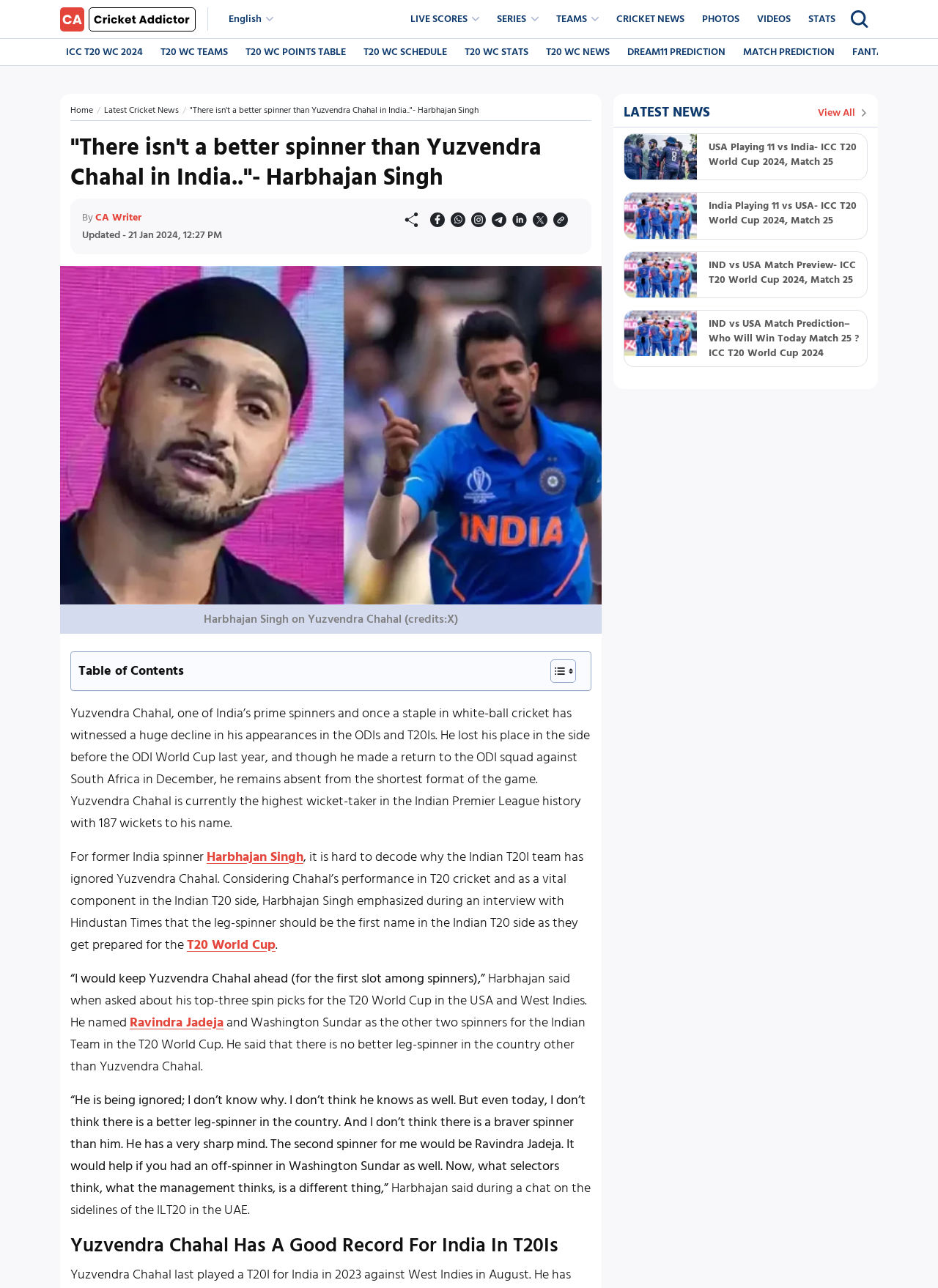What is the number of wickets taken by Yuzvendra Chahal in the Indian Premier League?
Answer the question with a single word or phrase derived from the image.

187